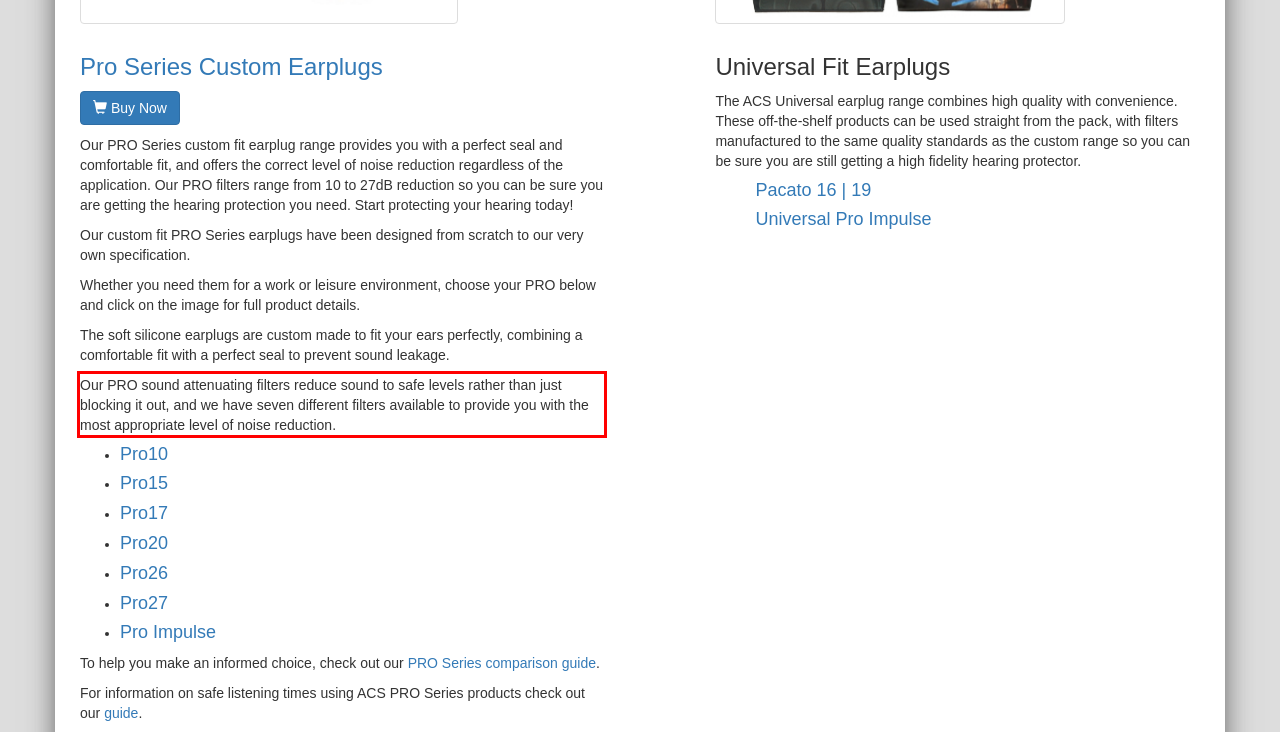Look at the screenshot of the webpage, locate the red rectangle bounding box, and generate the text content that it contains.

Our PRO sound attenuating filters reduce sound to safe levels rather than just blocking it out, and we have seven different filters available to provide you with the most appropriate level of noise reduction.